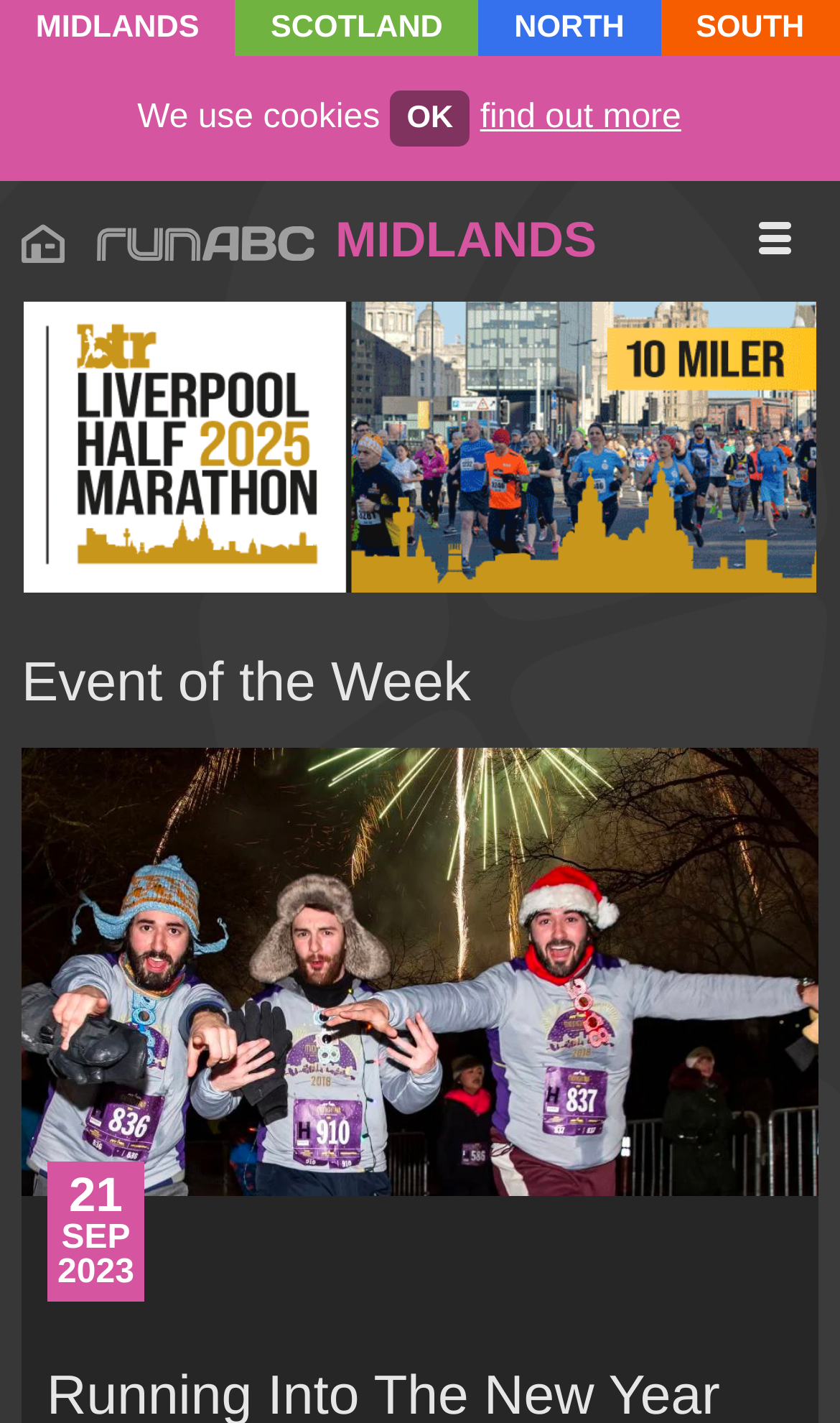What is the date of the event? Please answer the question using a single word or phrase based on the image.

21 SEP 2023